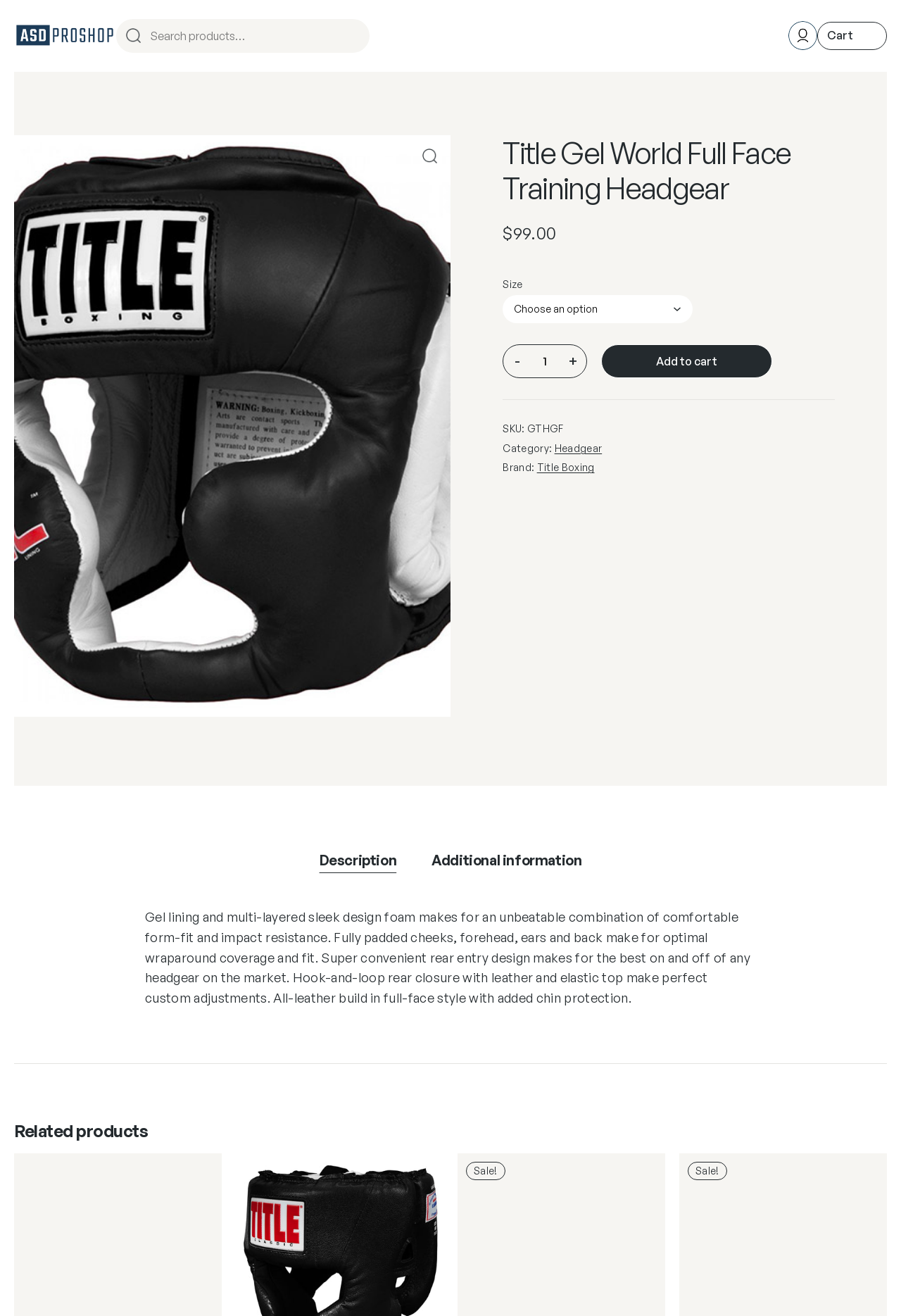From the element description: "Add to cart", extract the bounding box coordinates of the UI element. The coordinates should be expressed as four float numbers between 0 and 1, in the order [left, top, right, bottom].

[0.667, 0.262, 0.857, 0.288]